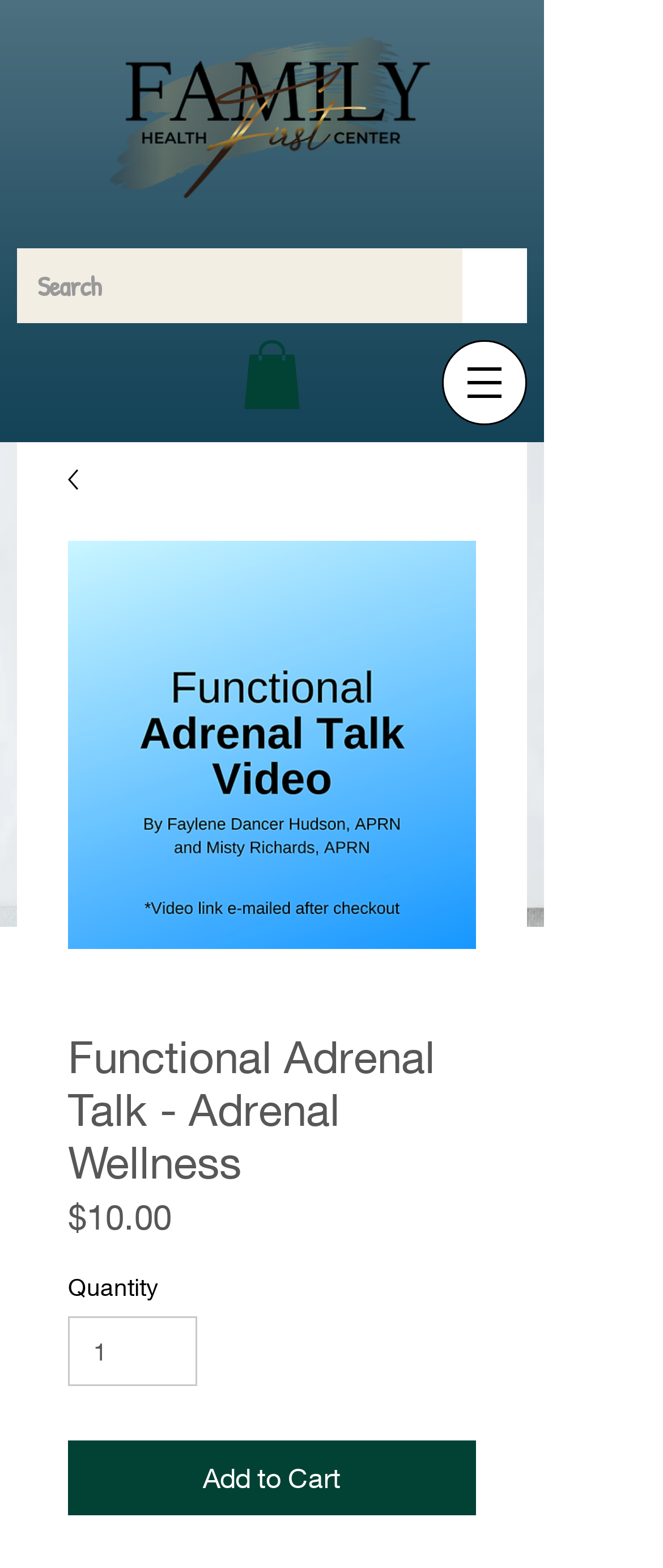Determine the bounding box for the described HTML element: "Nonhuman Primate". Ensure the coordinates are four float numbers between 0 and 1 in the format [left, top, right, bottom].

None